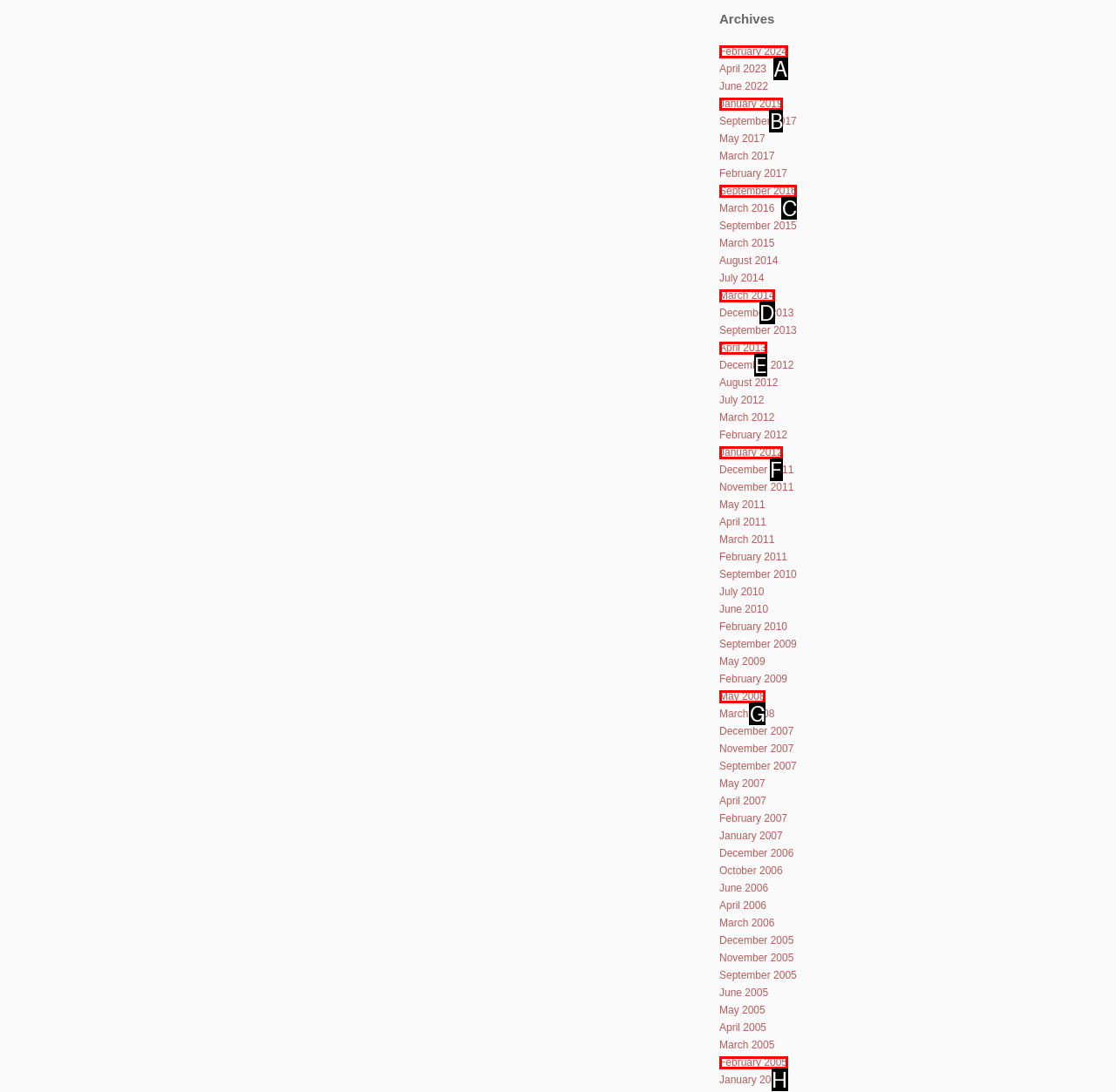Tell me which one HTML element I should click to complete the following instruction: Access archives for January 2012
Answer with the option's letter from the given choices directly.

F